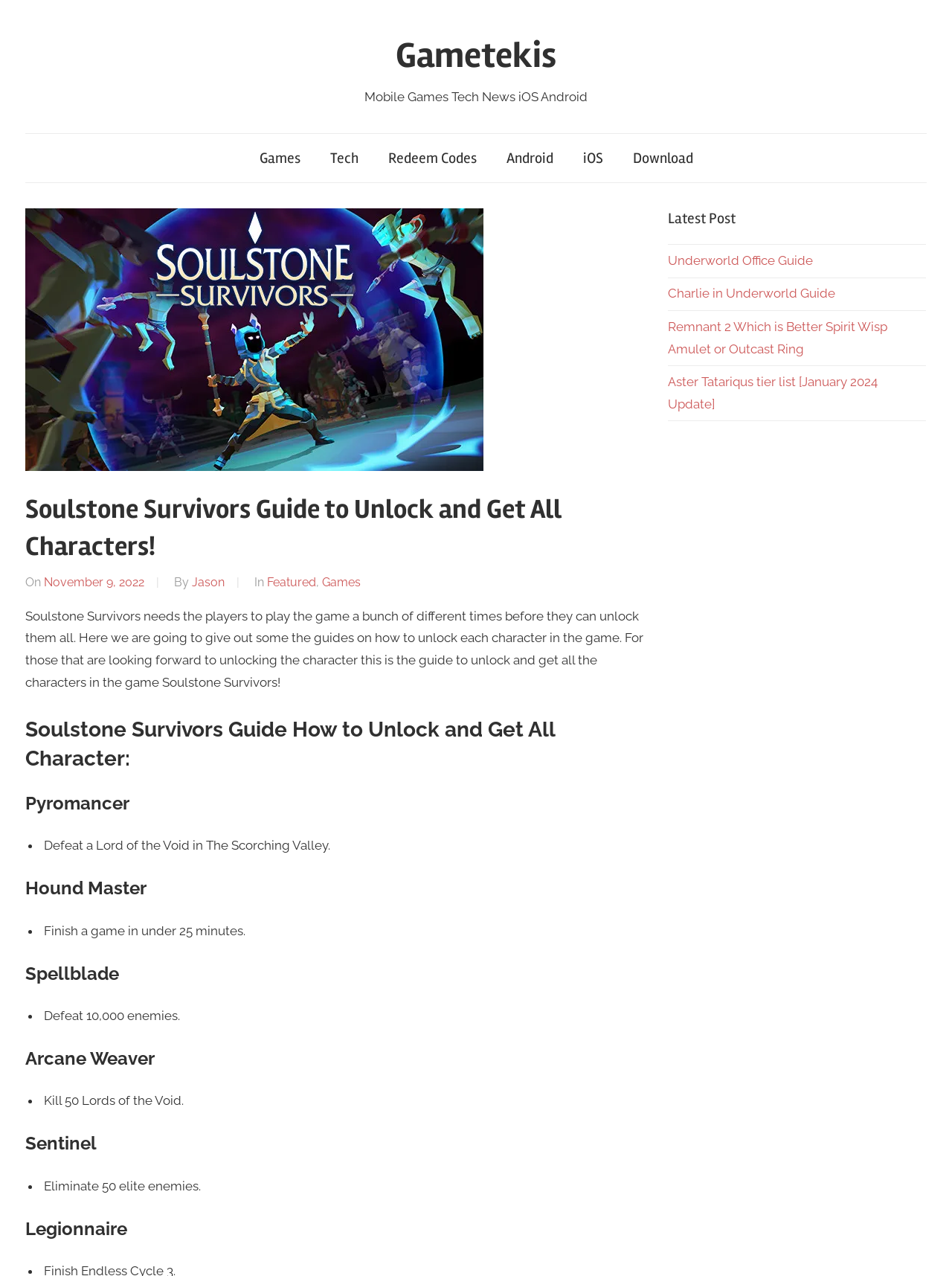Please identify the bounding box coordinates of the element's region that I should click in order to complete the following instruction: "Check the latest post about Underworld Office Guide". The bounding box coordinates consist of four float numbers between 0 and 1, i.e., [left, top, right, bottom].

[0.702, 0.198, 0.854, 0.21]